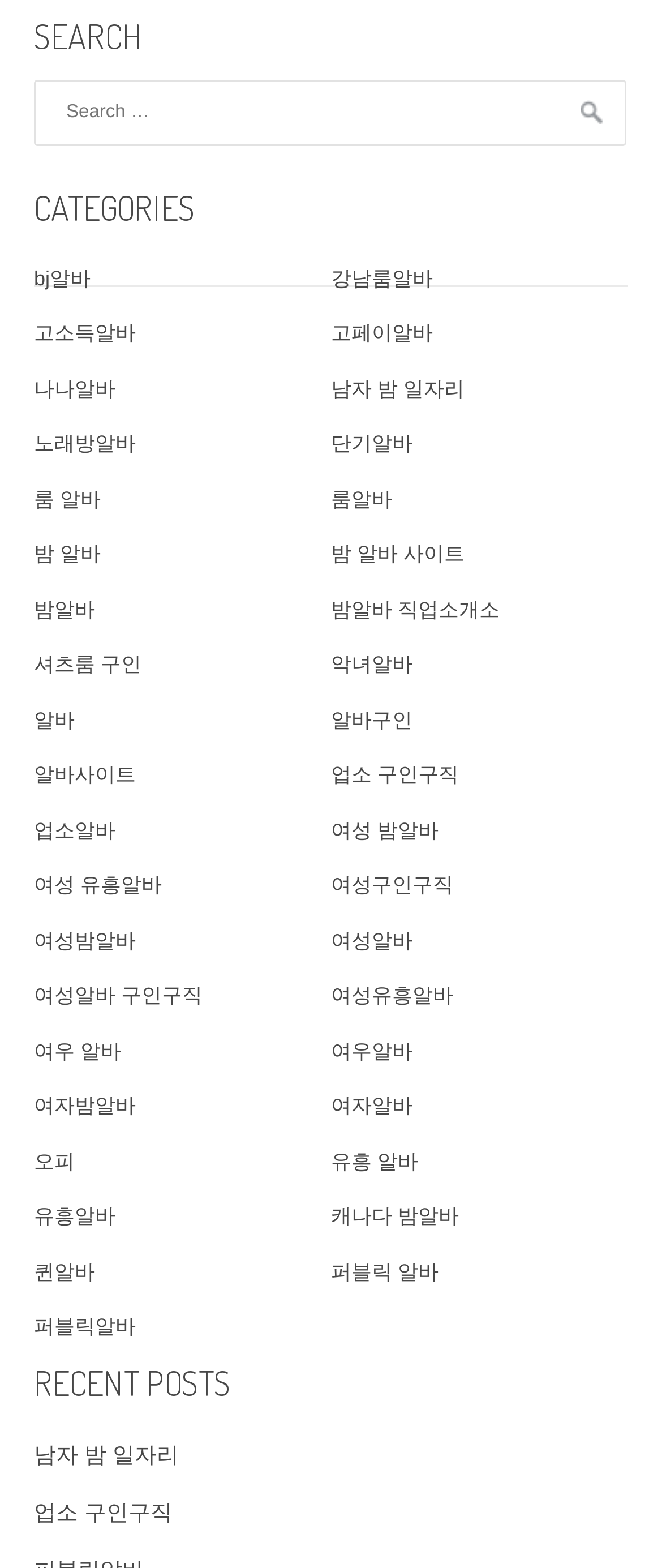Based on the provided description, "여우 알바", find the bounding box of the corresponding UI element in the screenshot.

[0.051, 0.663, 0.183, 0.678]